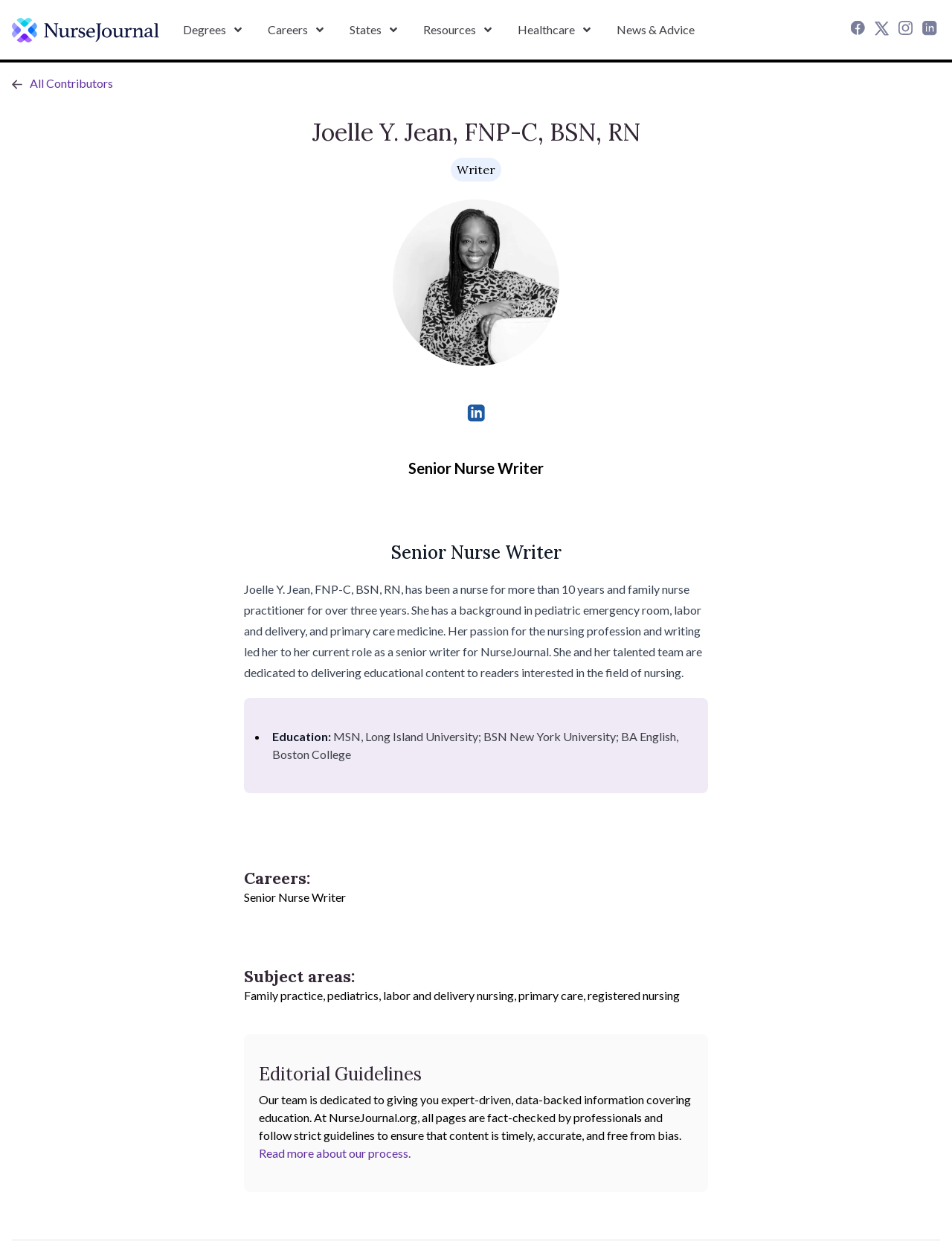Answer the question in one word or a short phrase:
What is the name of the website?

NurseJournal